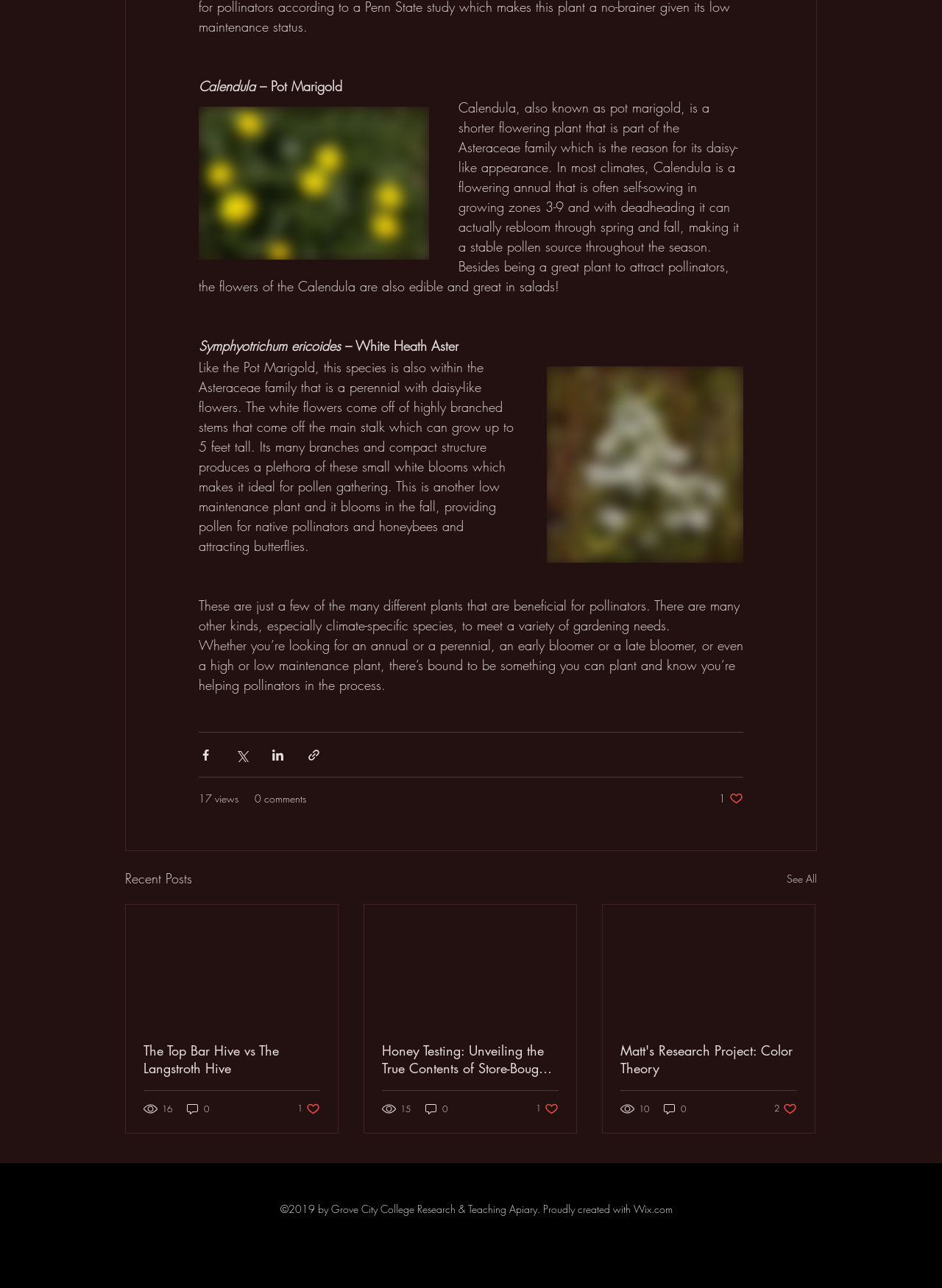Please identify the bounding box coordinates of the element that needs to be clicked to perform the following instruction: "Read the article about The Top Bar Hive vs The Langstroth Hive".

[0.152, 0.809, 0.34, 0.836]